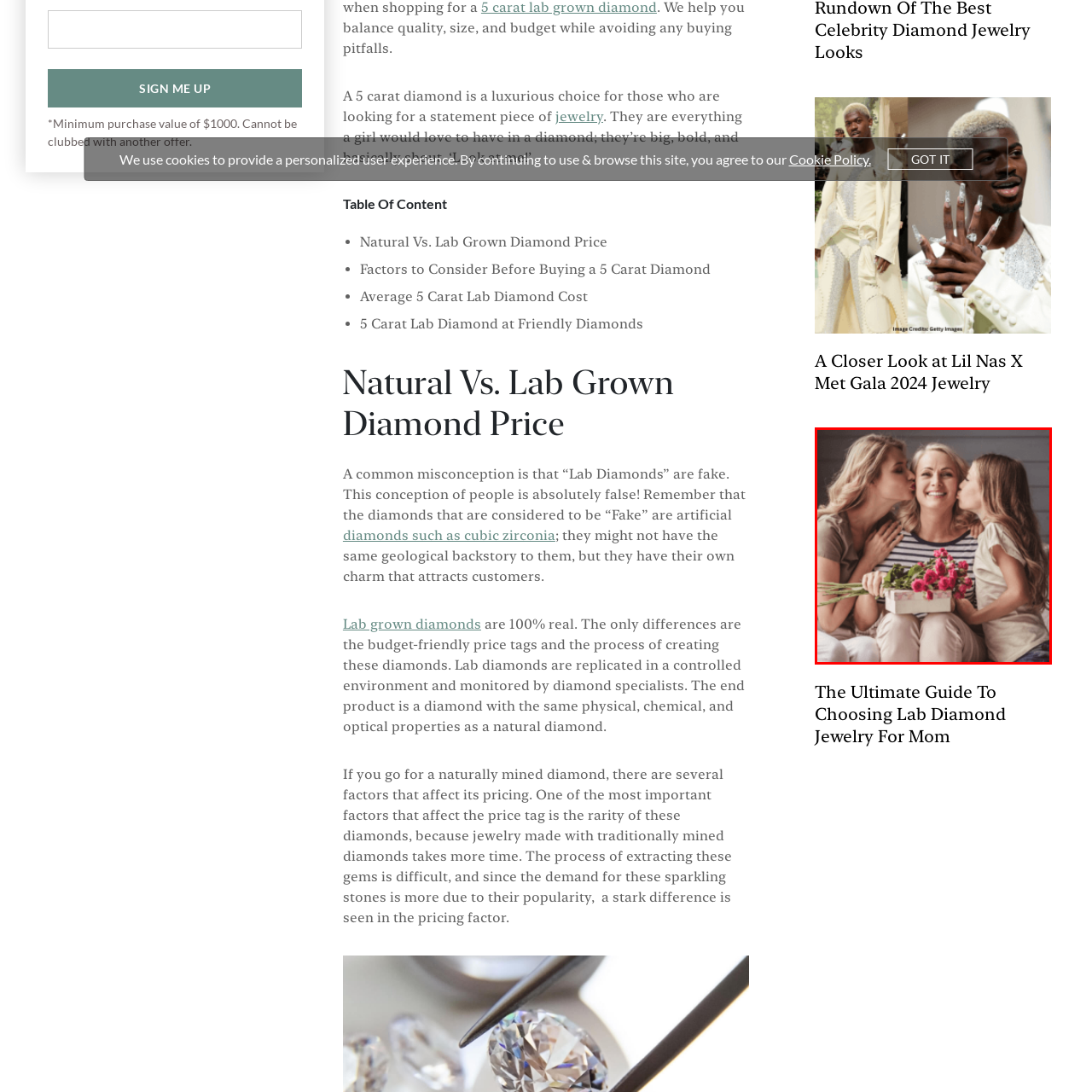Observe the image framed by the red bounding box and present a detailed answer to the following question, relying on the visual data provided: How many females are kissing the woman?

The image shows two younger females, one on either side of the woman, giving her affectionate kisses, highlighting the bond between them.